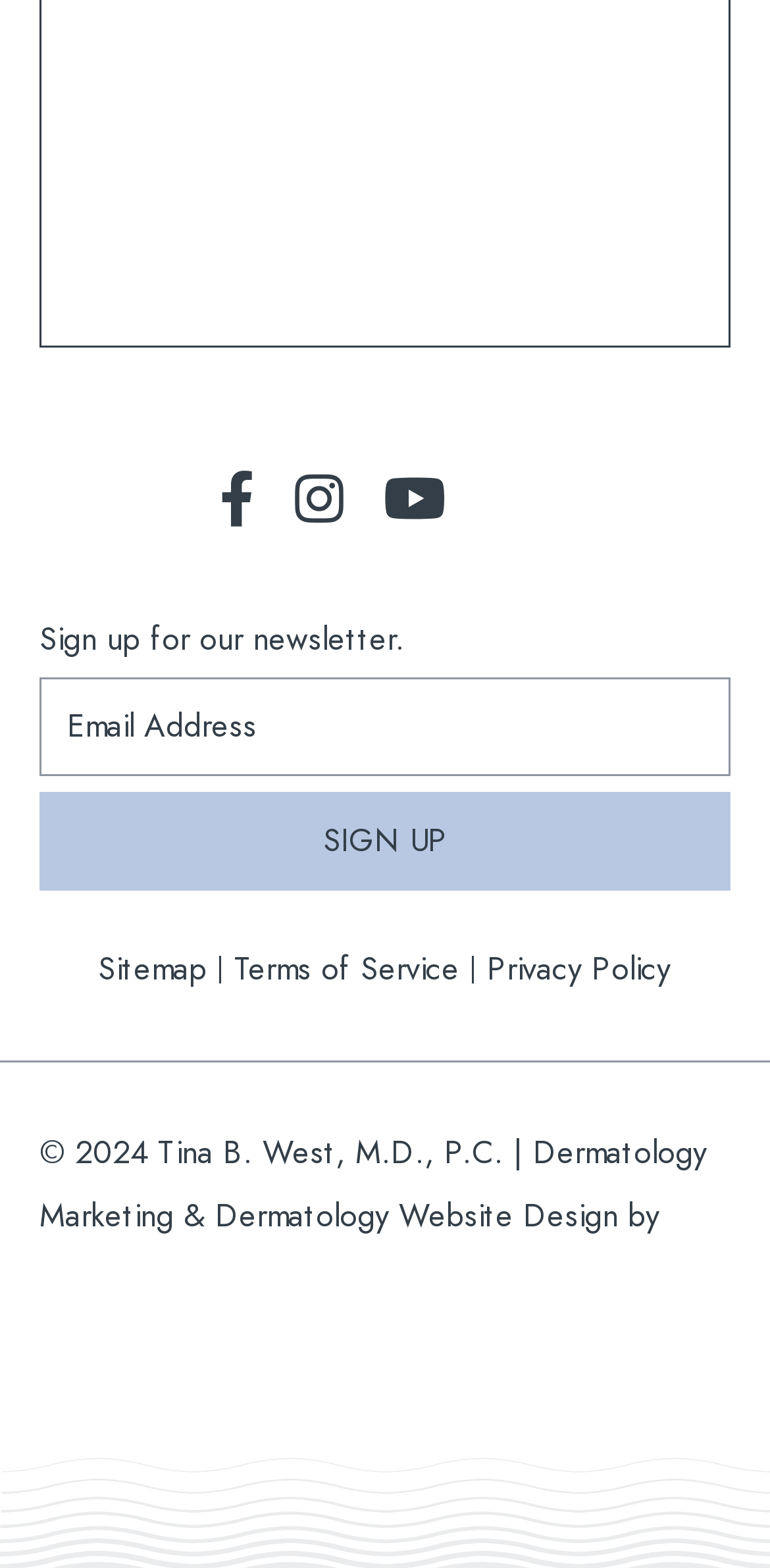Please find the bounding box coordinates of the element's region to be clicked to carry out this instruction: "Go to Sitemap".

[0.127, 0.604, 0.268, 0.633]